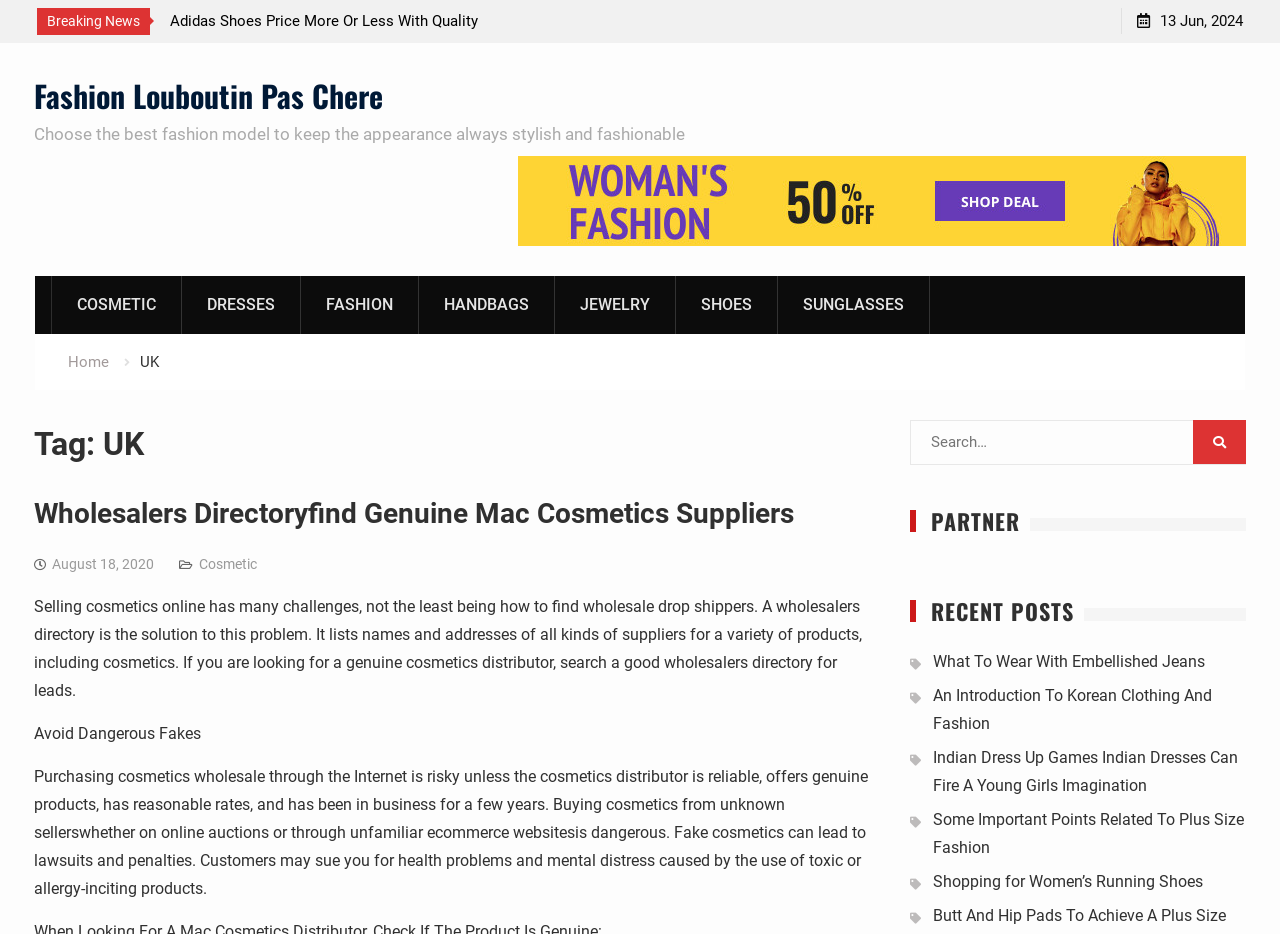Respond to the following question using a concise word or phrase: 
What is the date mentioned on the webpage?

13 Jun, 2024